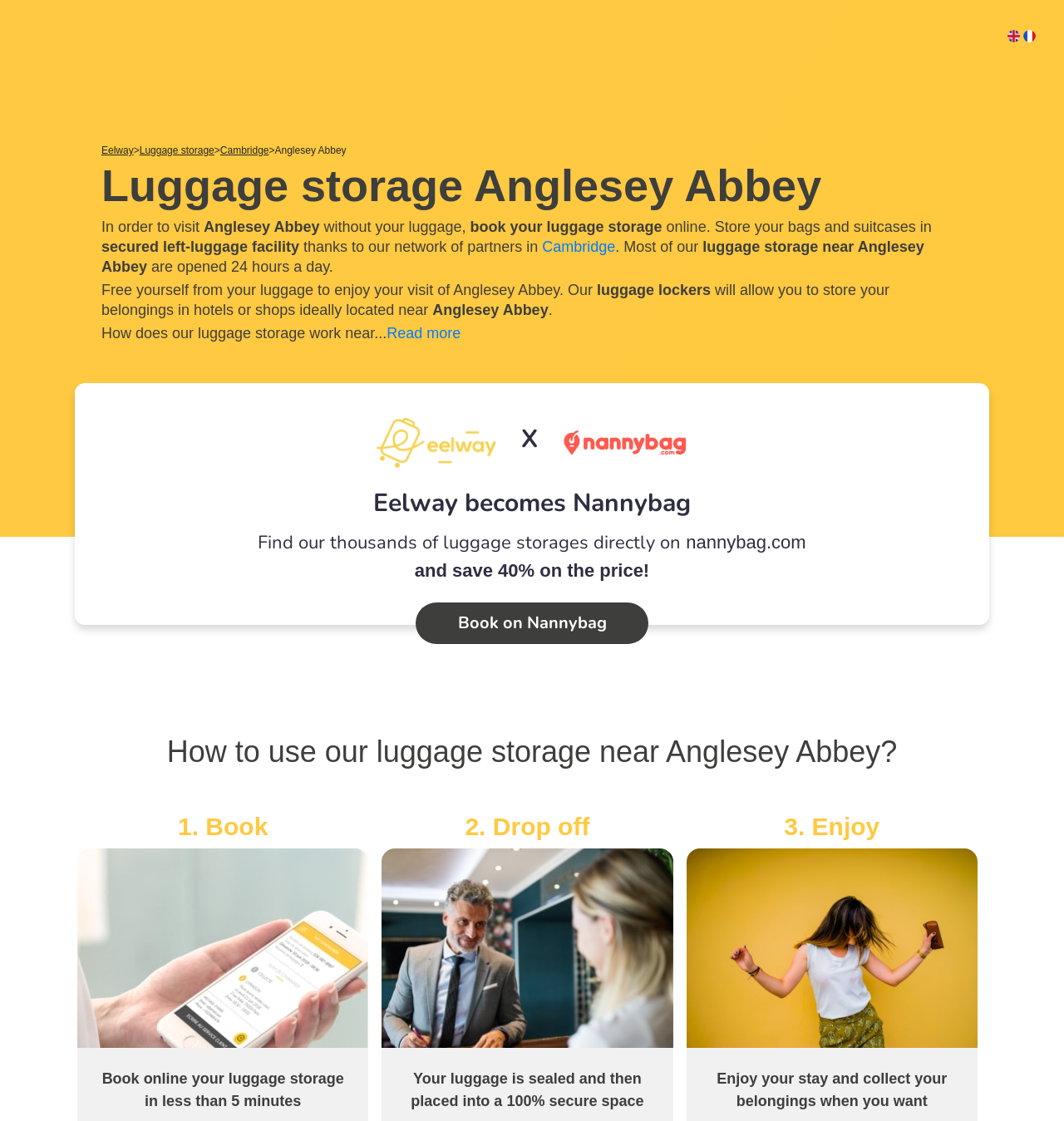Provide the text content of the webpage's main heading.

Luggage storage Anglesey Abbey